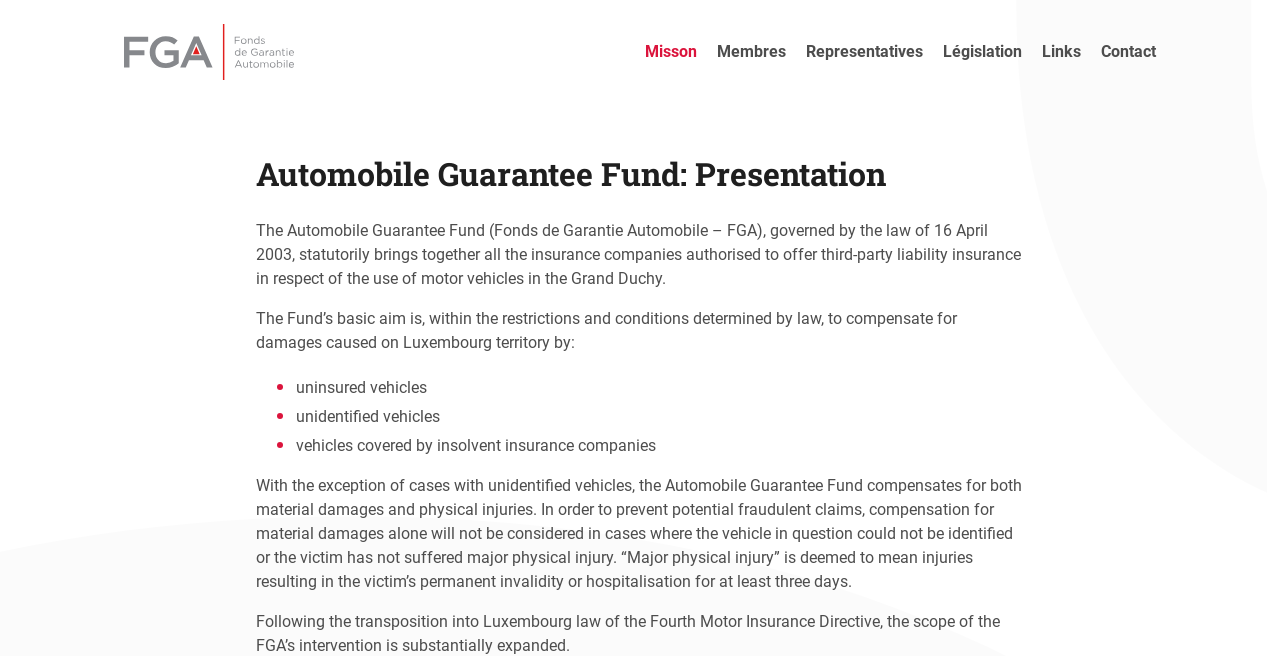What type of damages does the Automobile Guarantee Fund compensate for?
Please respond to the question with a detailed and well-explained answer.

According to the webpage, the Automobile Guarantee Fund compensates for both material damages and physical injuries, except in cases with unidentified vehicles where compensation for material damages alone will not be considered if the victim has not suffered major physical injury.